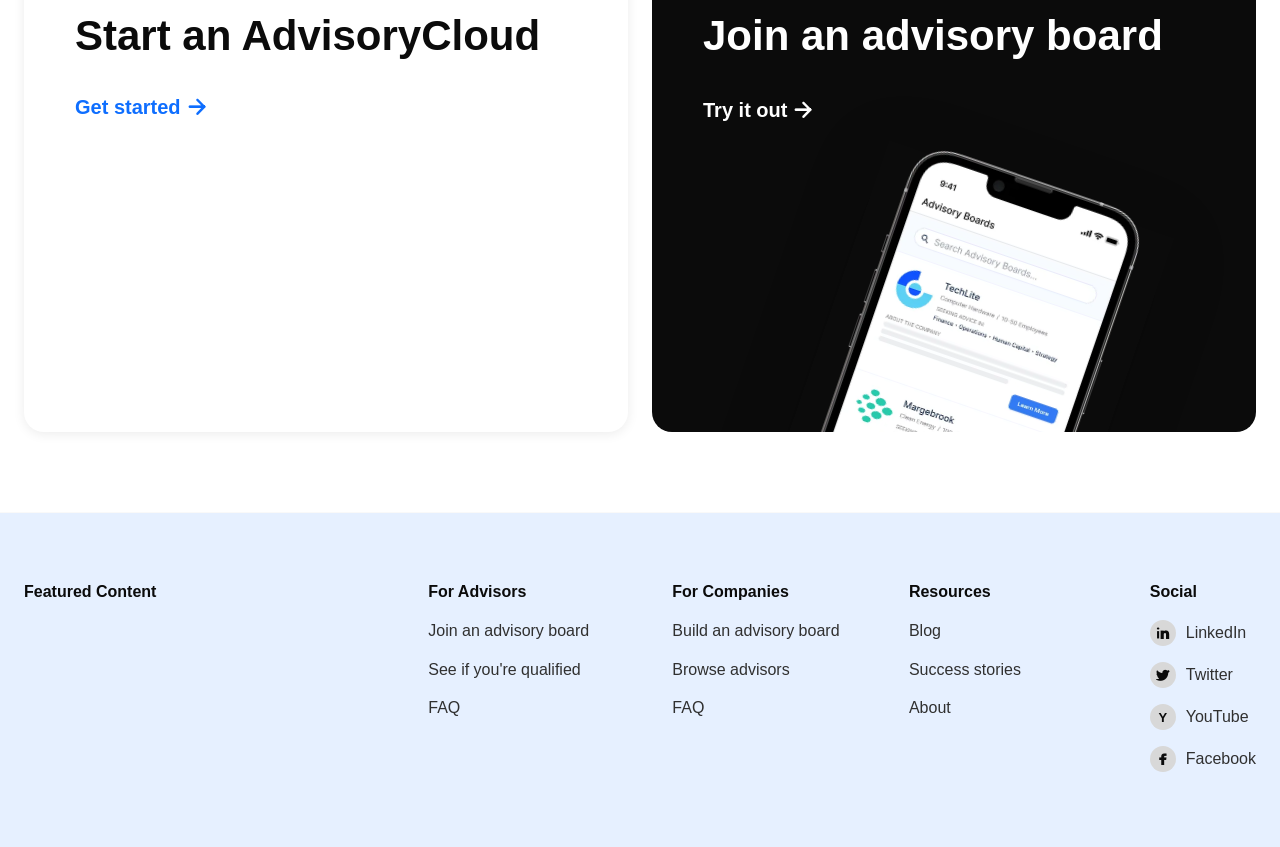Please answer the following question using a single word or phrase: What are the three main categories on the webpage?

For Advisors, For Companies, Resources